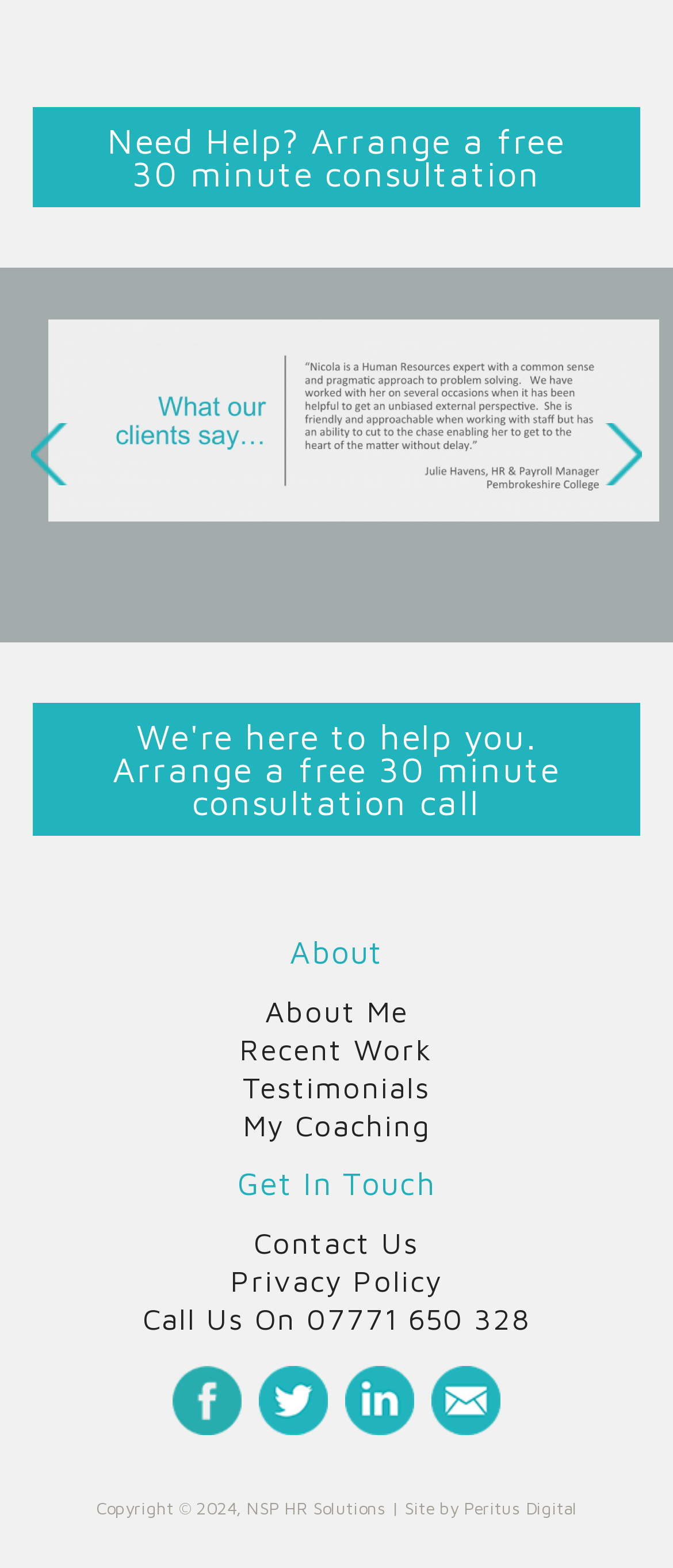What is the purpose of the free 30-minute consultation?
Kindly offer a comprehensive and detailed response to the question.

The webpage has a prominent link 'Need Help? Arrange a free 30 minute consultation' and another link 'We're here to help you. Arrange a free 30 minute consultation call', which suggests that the purpose of the free 30-minute consultation is to get help or guidance from the coaching service.